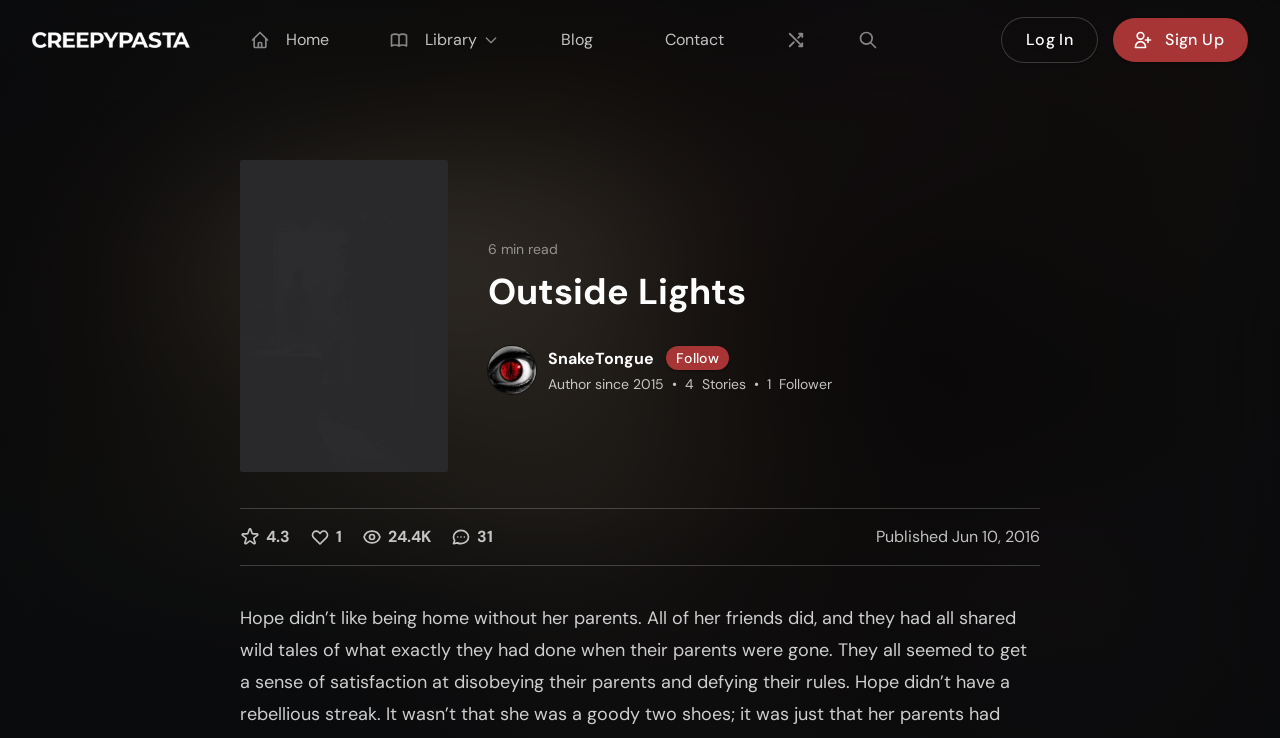Identify the bounding box of the UI element described as follows: "#creatures". Provide the coordinates as four float numbers in the range of 0 to 1 [left, top, right, bottom].

[0.469, 0.222, 0.588, 0.276]